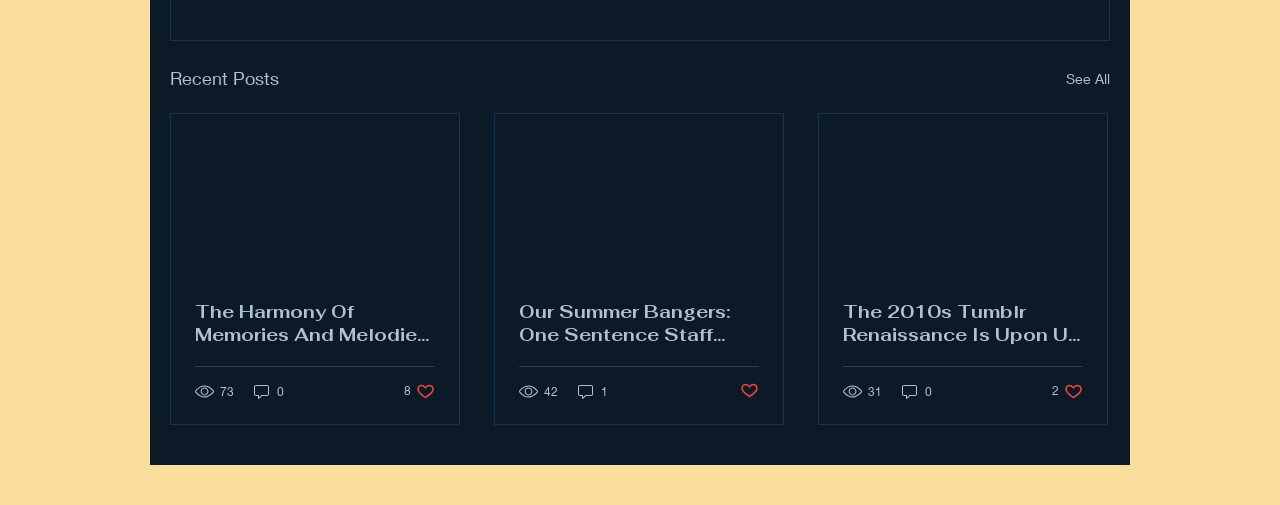How many views does the second article have? Analyze the screenshot and reply with just one word or a short phrase.

42